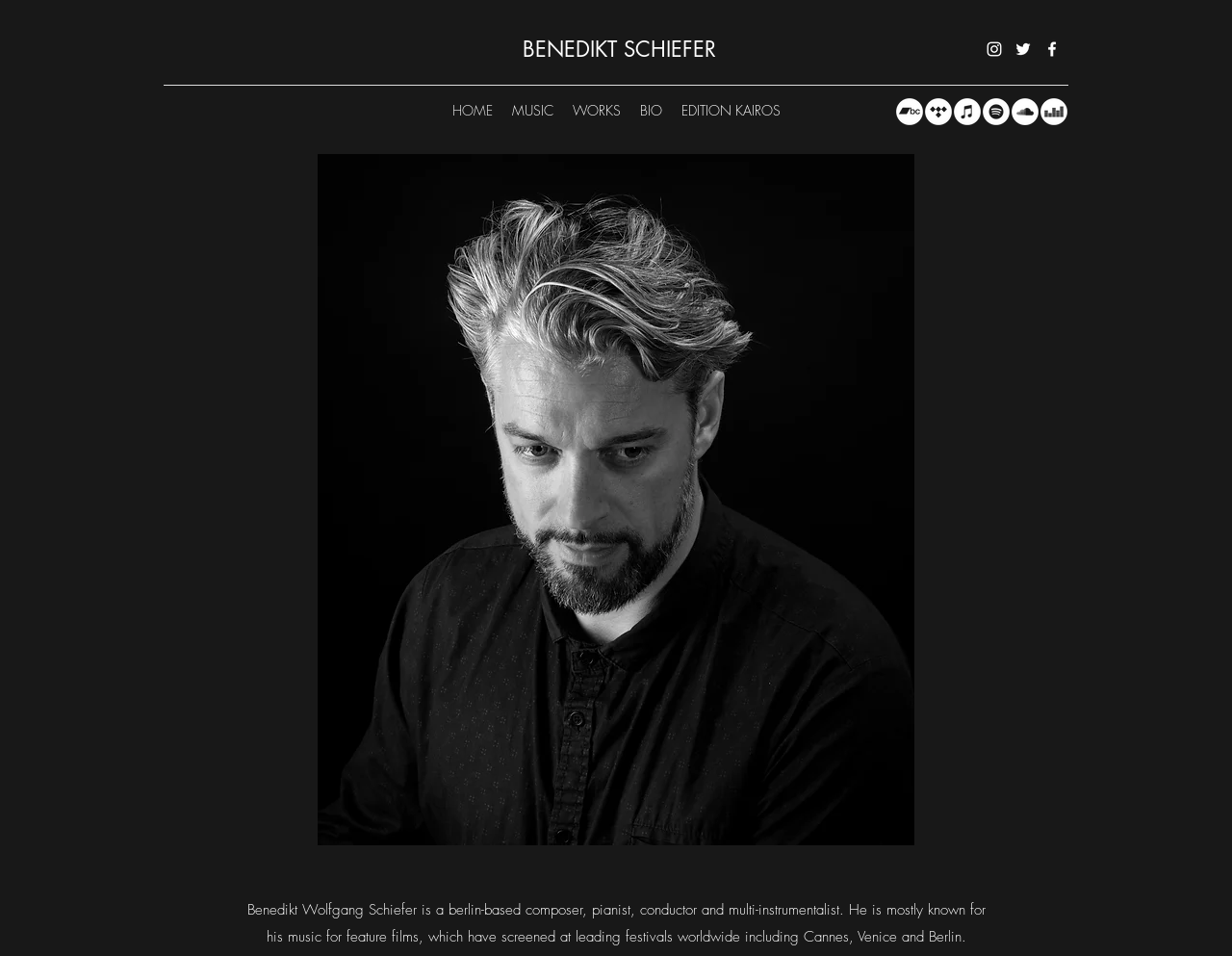What is the composer's profession?
Using the visual information, reply with a single word or short phrase.

Composer, pianist, conductor, multi-instrumentalist